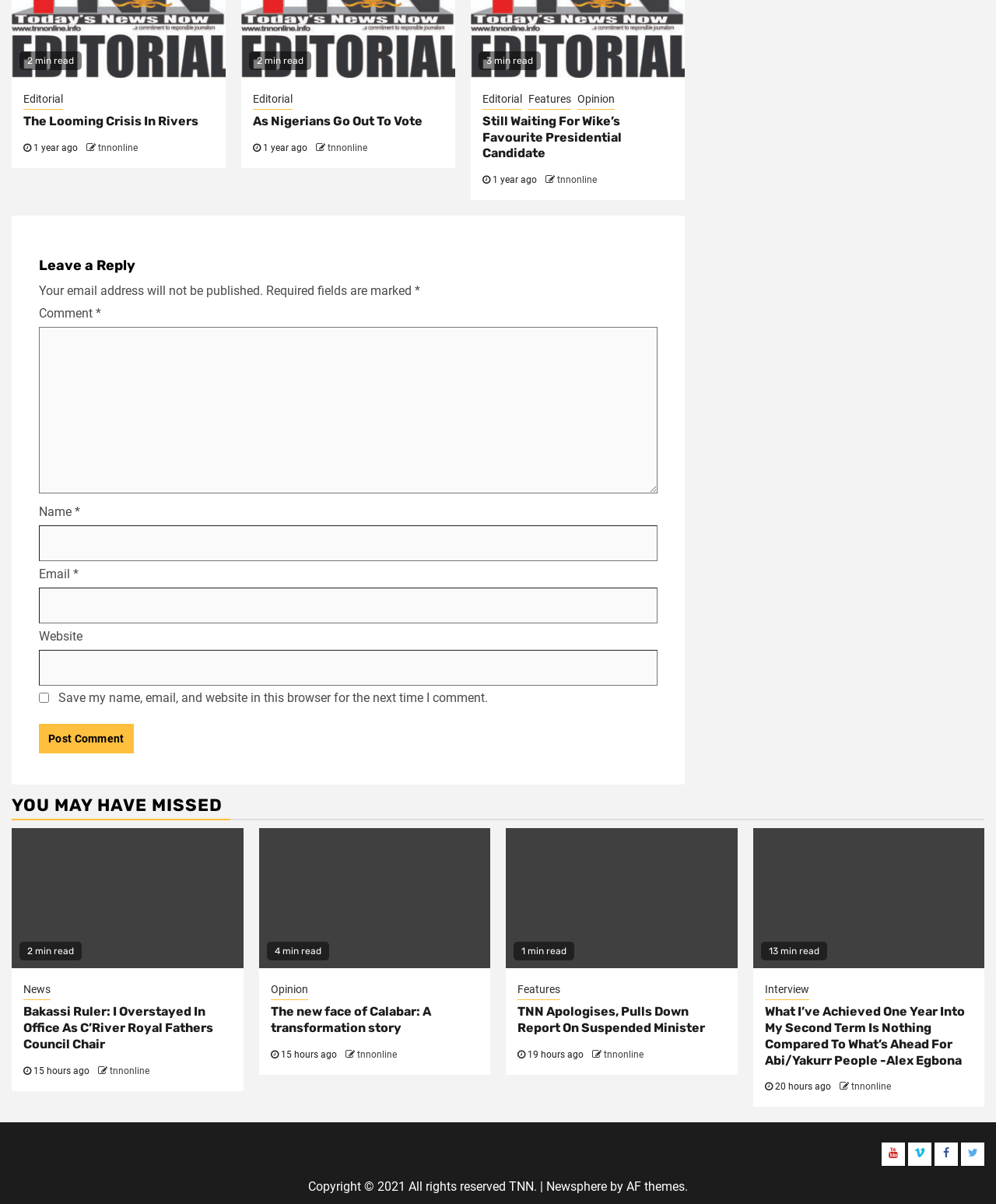Find and provide the bounding box coordinates for the UI element described here: "parent_node: Website name="url"". The coordinates should be given as four float numbers between 0 and 1: [left, top, right, bottom].

[0.039, 0.54, 0.66, 0.569]